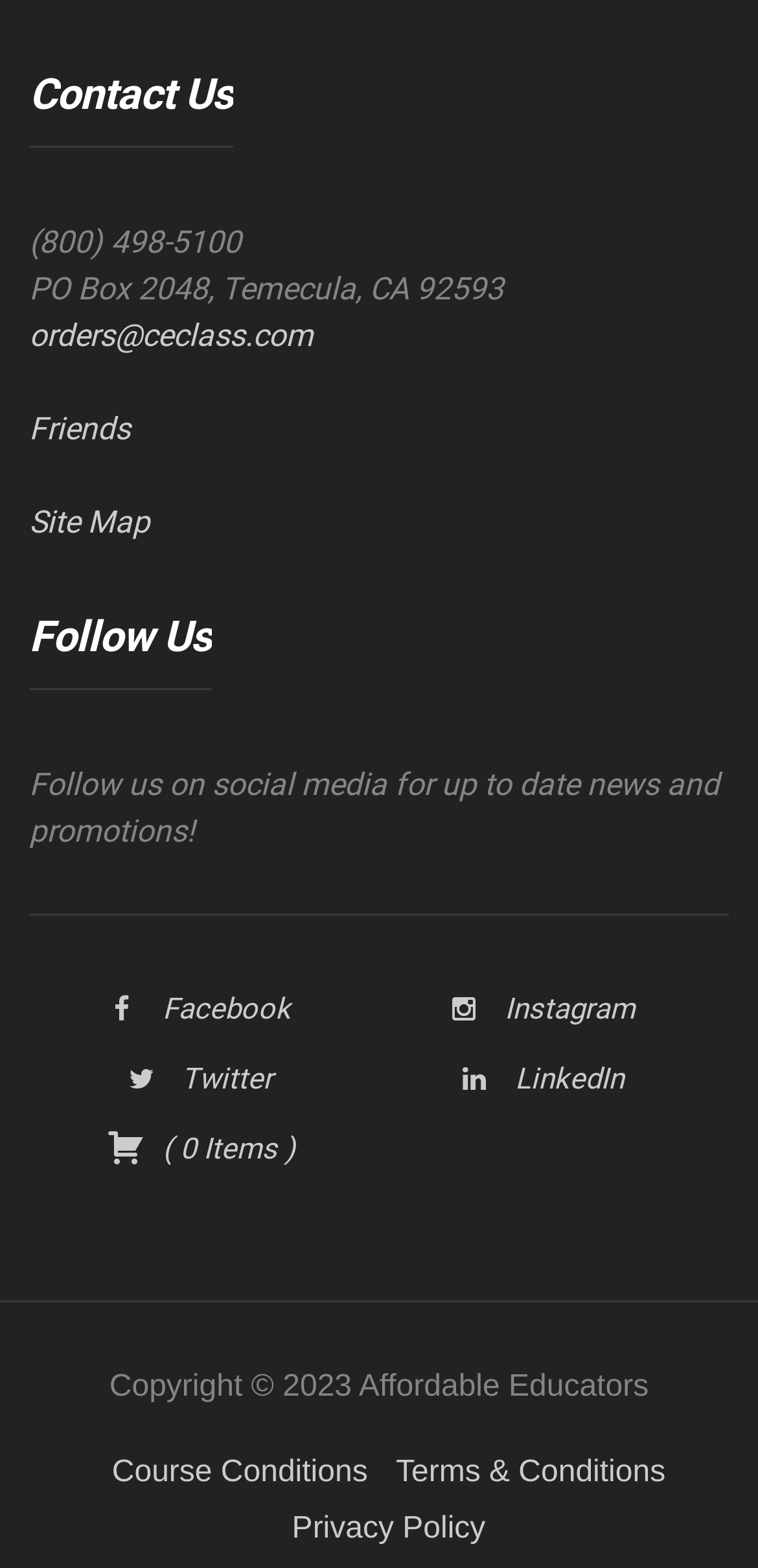Respond with a single word or phrase:
What is the copyright year?

2023